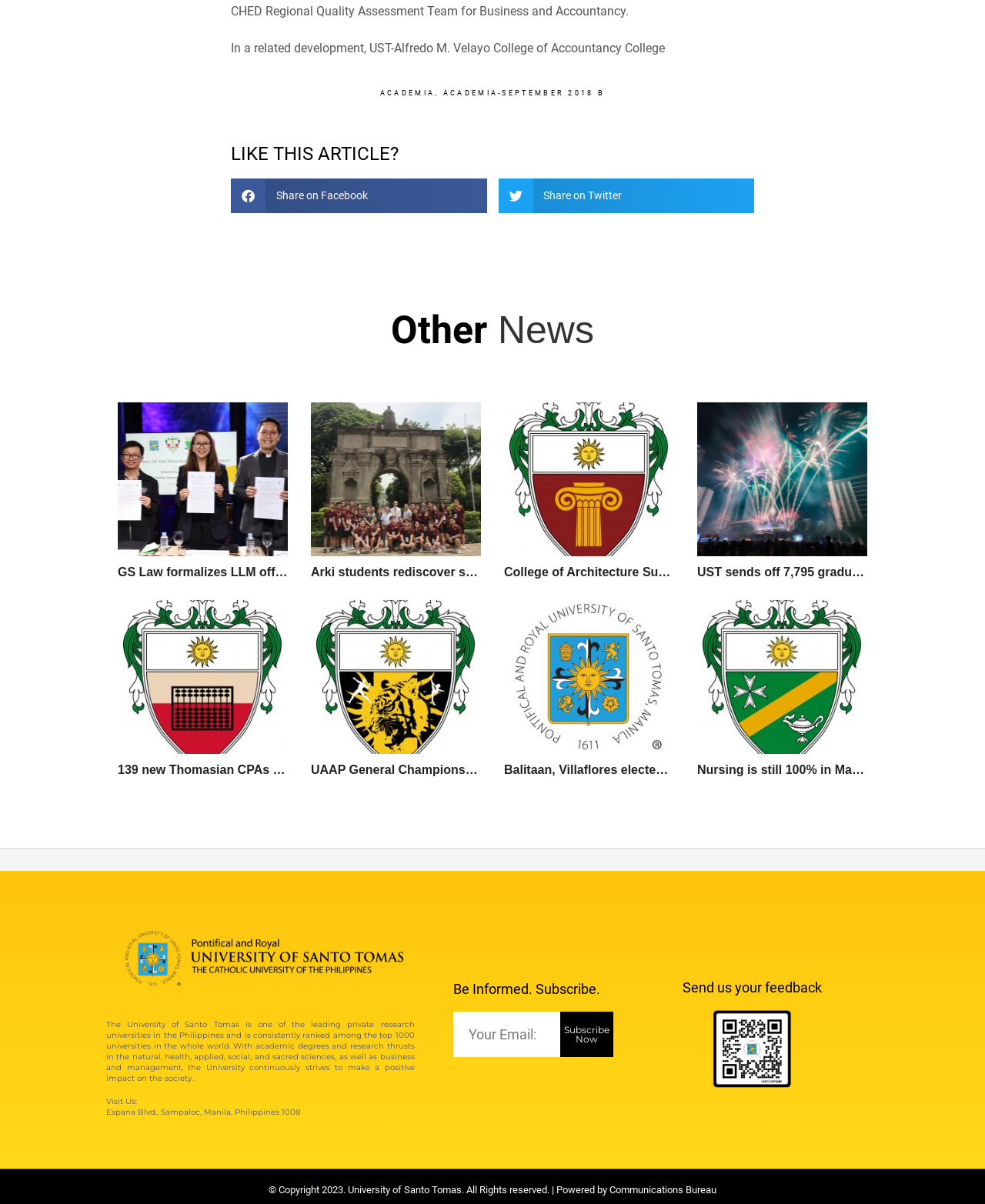Find the bounding box coordinates of the element to click in order to complete the given instruction: "Share on Facebook."

[0.234, 0.148, 0.494, 0.177]